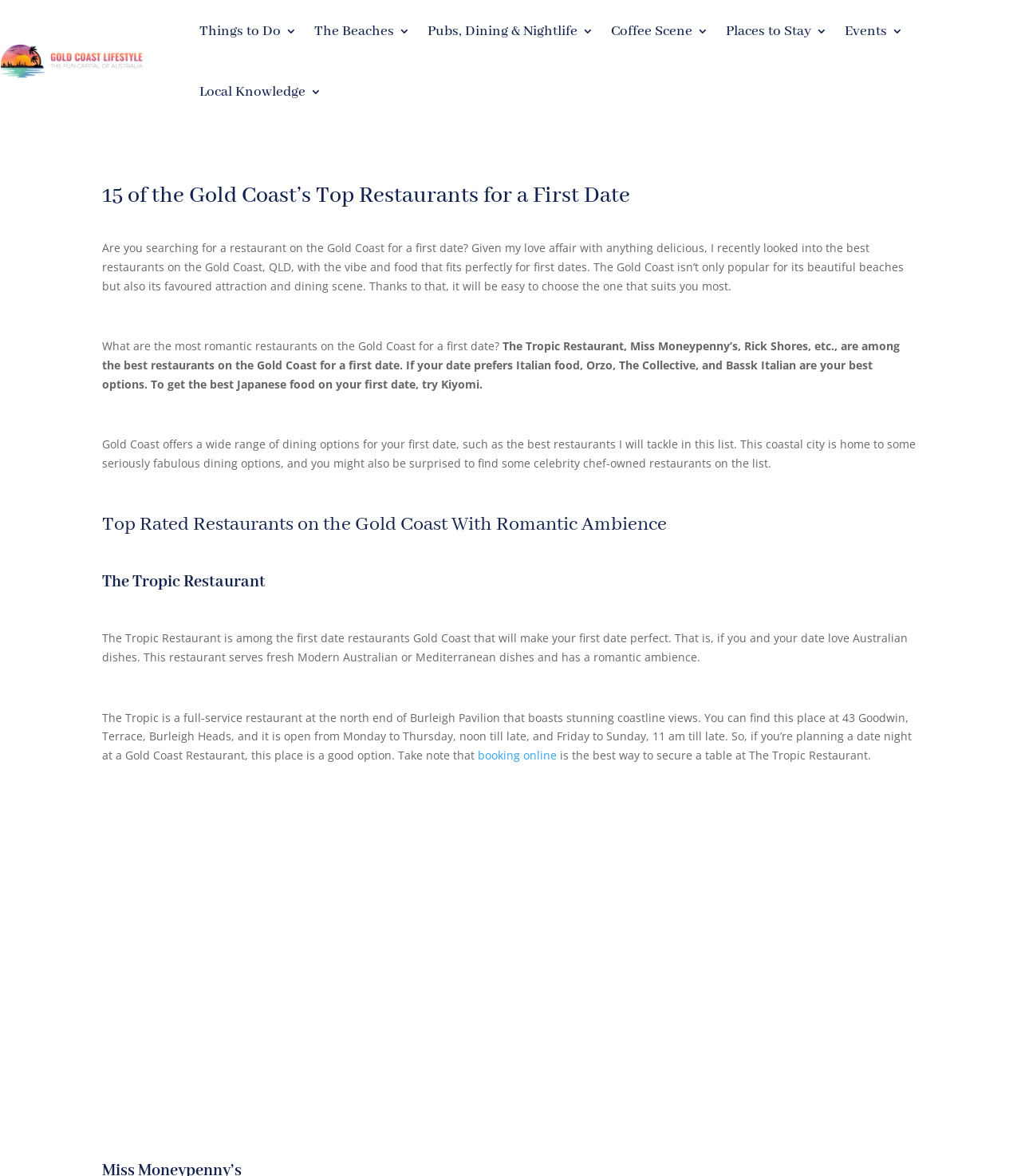Identify the bounding box coordinates of the section to be clicked to complete the task described by the following instruction: "Read about 'Top Rated Restaurants on the Gold Coast With Romantic Ambience'". The coordinates should be four float numbers between 0 and 1, formatted as [left, top, right, bottom].

[0.1, 0.437, 0.9, 0.462]